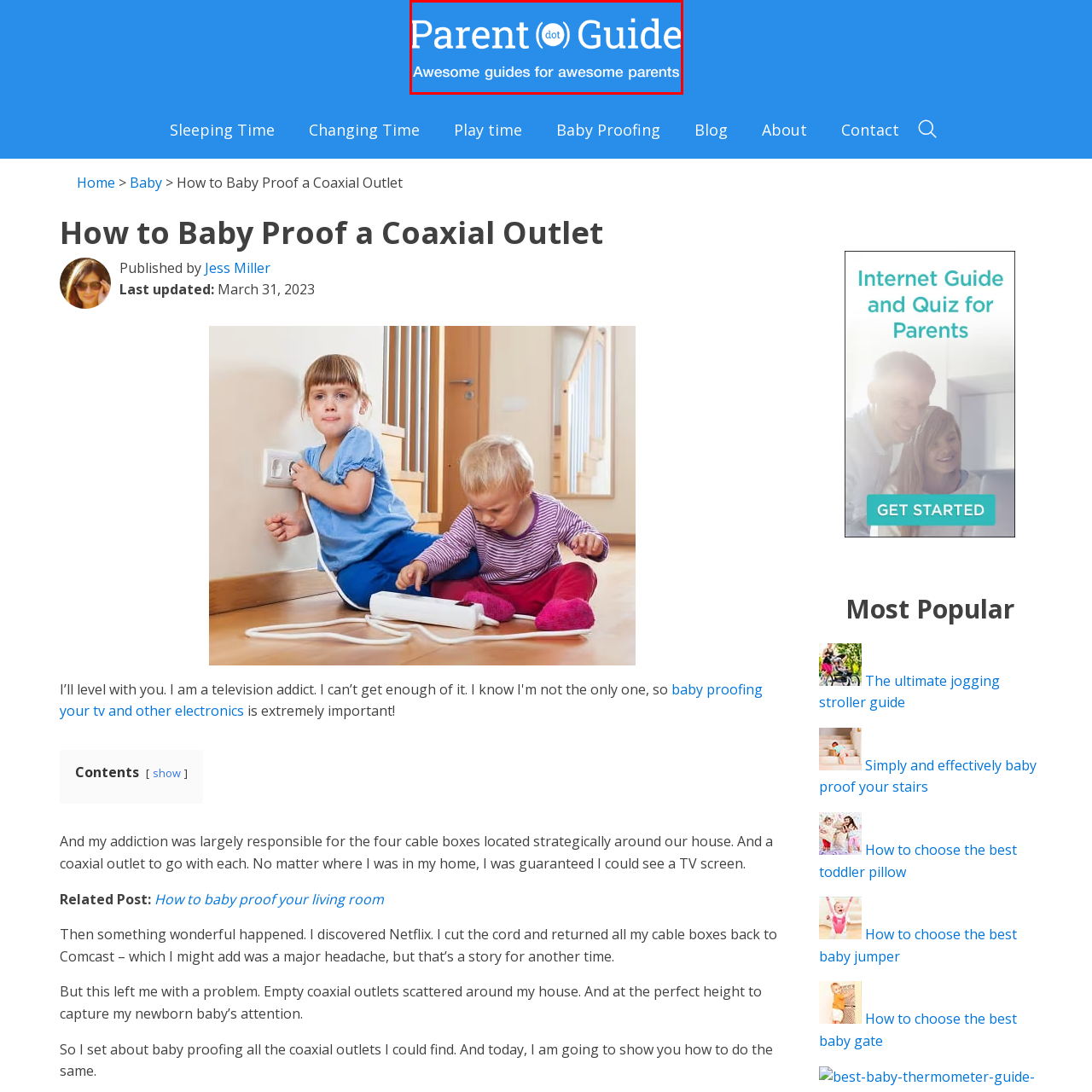What is the decorative element in the logo?
Please analyze the image within the red bounding box and provide a comprehensive answer based on the visual information.

The logo of 'Parent Guide' incorporates a decorative 'o' that draws attention, which is a unique element in the logo that makes it stand out.